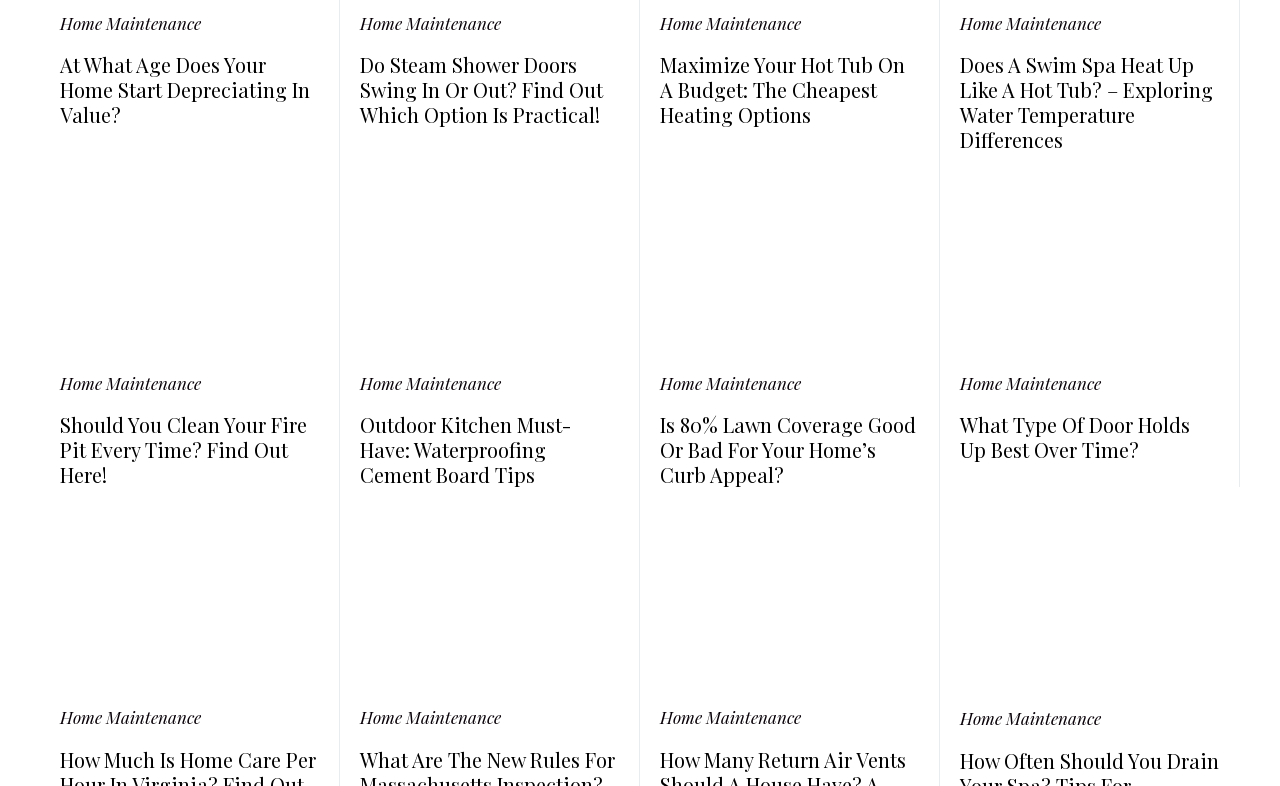Answer briefly with one word or phrase:
What is the title of the last article?

What Type Of Door Holds Up Best Over Time?